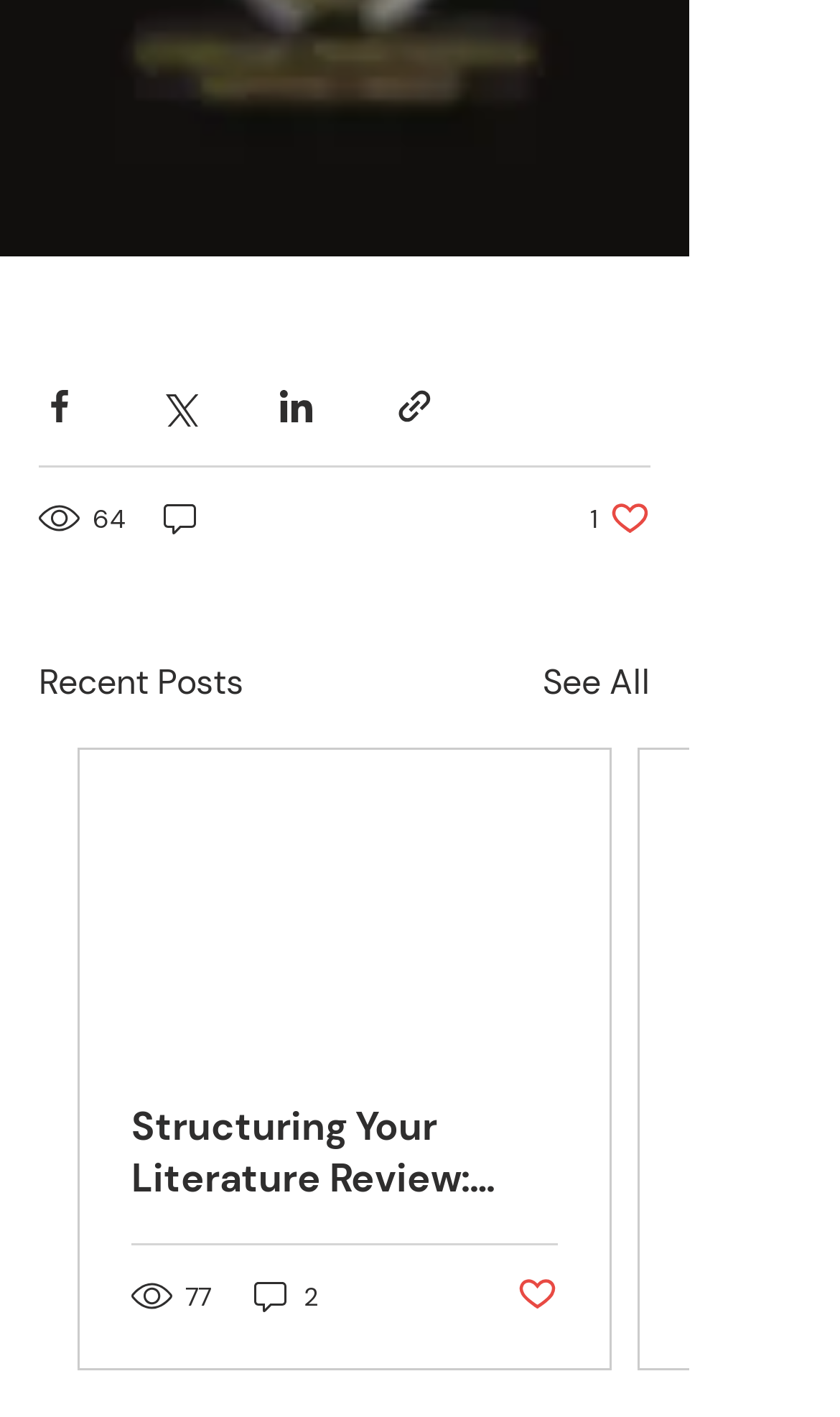Determine the bounding box coordinates for the area you should click to complete the following instruction: "Share via link".

[0.469, 0.273, 0.518, 0.301]